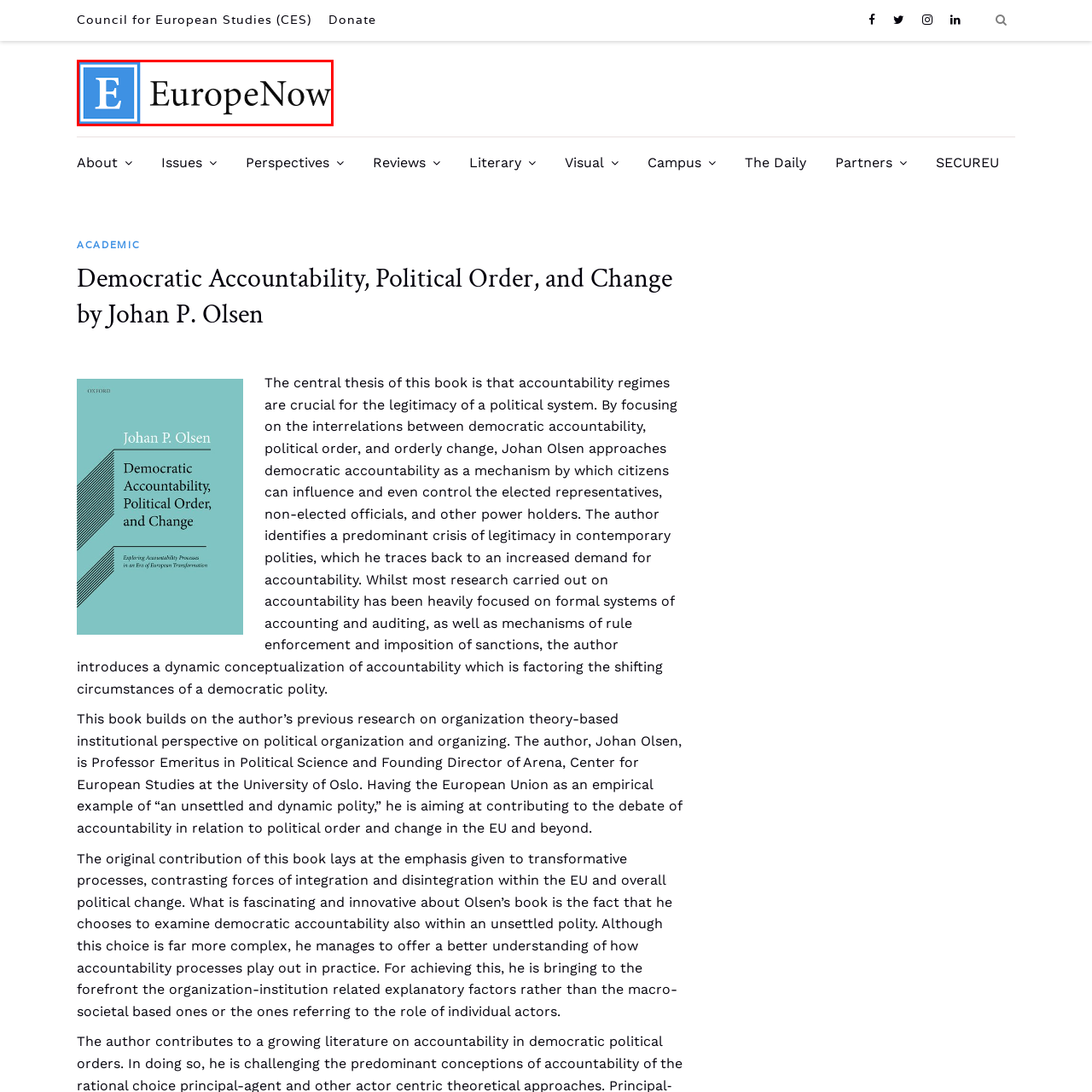What is the typography of the name 'EuropeNow'?
Carefully look at the image inside the red bounding box and answer the question in a detailed manner using the visual details present.

The caption states that the name 'EuropeNow' is accompanied by bold, black typography, which suggests that the typography of the name 'EuropeNow' is indeed bold and black.